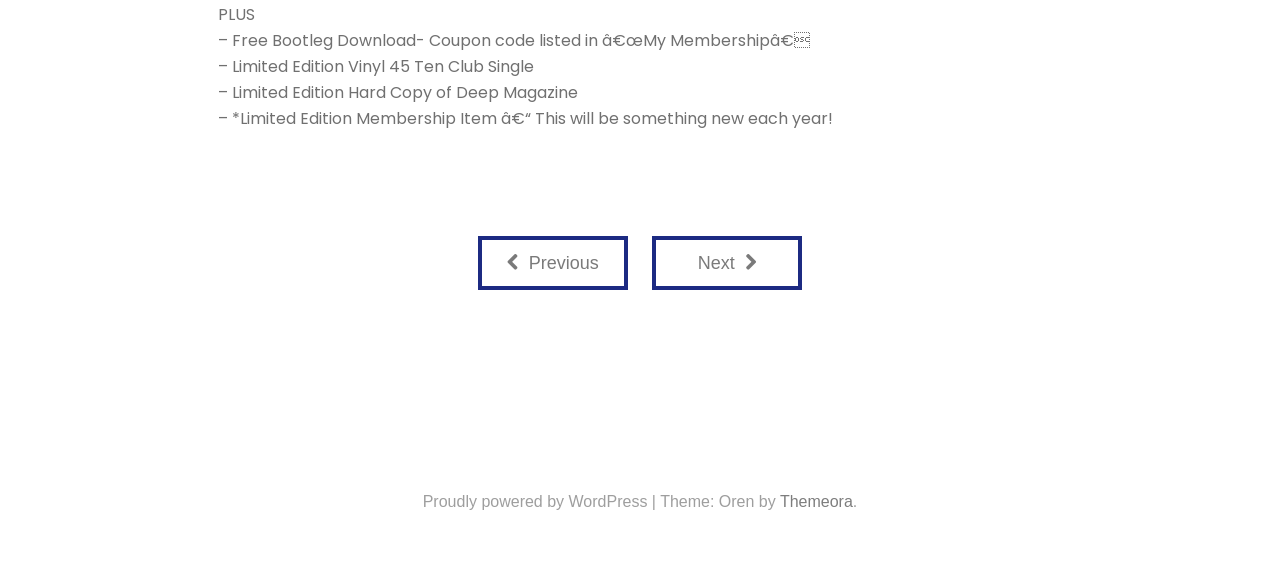Given the content of the image, can you provide a detailed answer to the question?
What is the membership item listed first?

The first membership item listed is 'PLUS' which is indicated by the StaticText element with the text 'PLUS' at coordinates [0.171, 0.005, 0.199, 0.046].